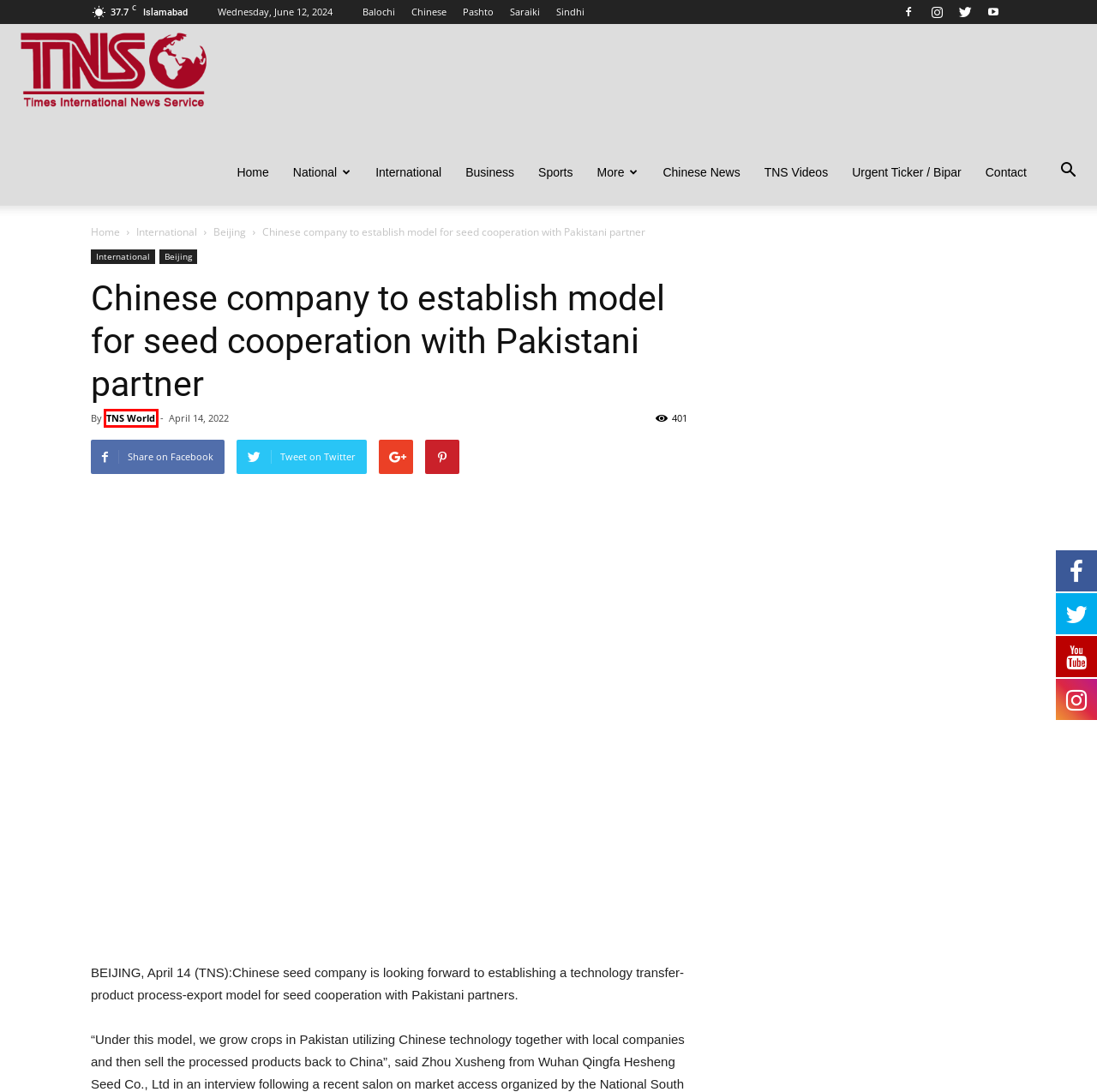You have a screenshot of a webpage with a red bounding box around an element. Choose the best matching webpage description that would appear after clicking the highlighted element. Here are the candidates:
A. Pashto | TNS World
B. Beijing | TNS World
C. Business | TNS World
D. Sports | TNS World
E. TNS World | TNS World
F. TNS World | Times International News Service
G. Saraiki | TNS World
H. Sindhi | TNS World

E